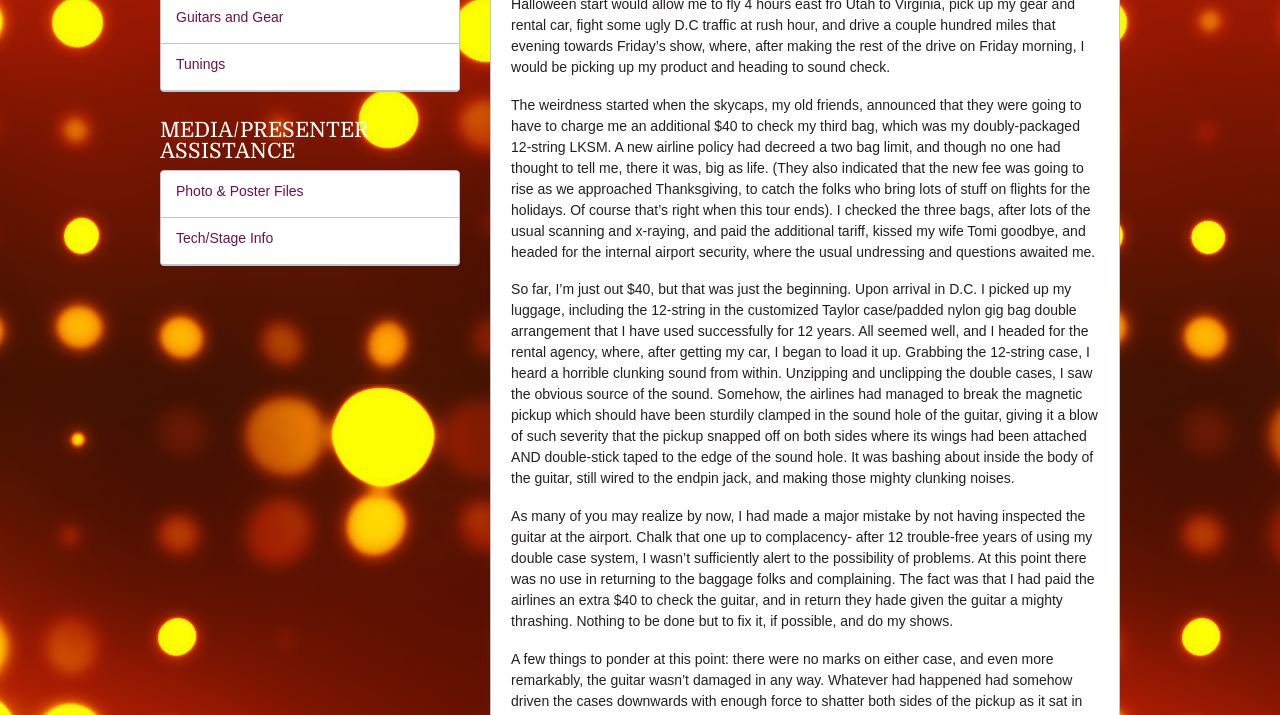Provide the bounding box coordinates of the HTML element described as: "Wix.com". The bounding box coordinates should be four float numbers between 0 and 1, i.e., [left, top, right, bottom].

None